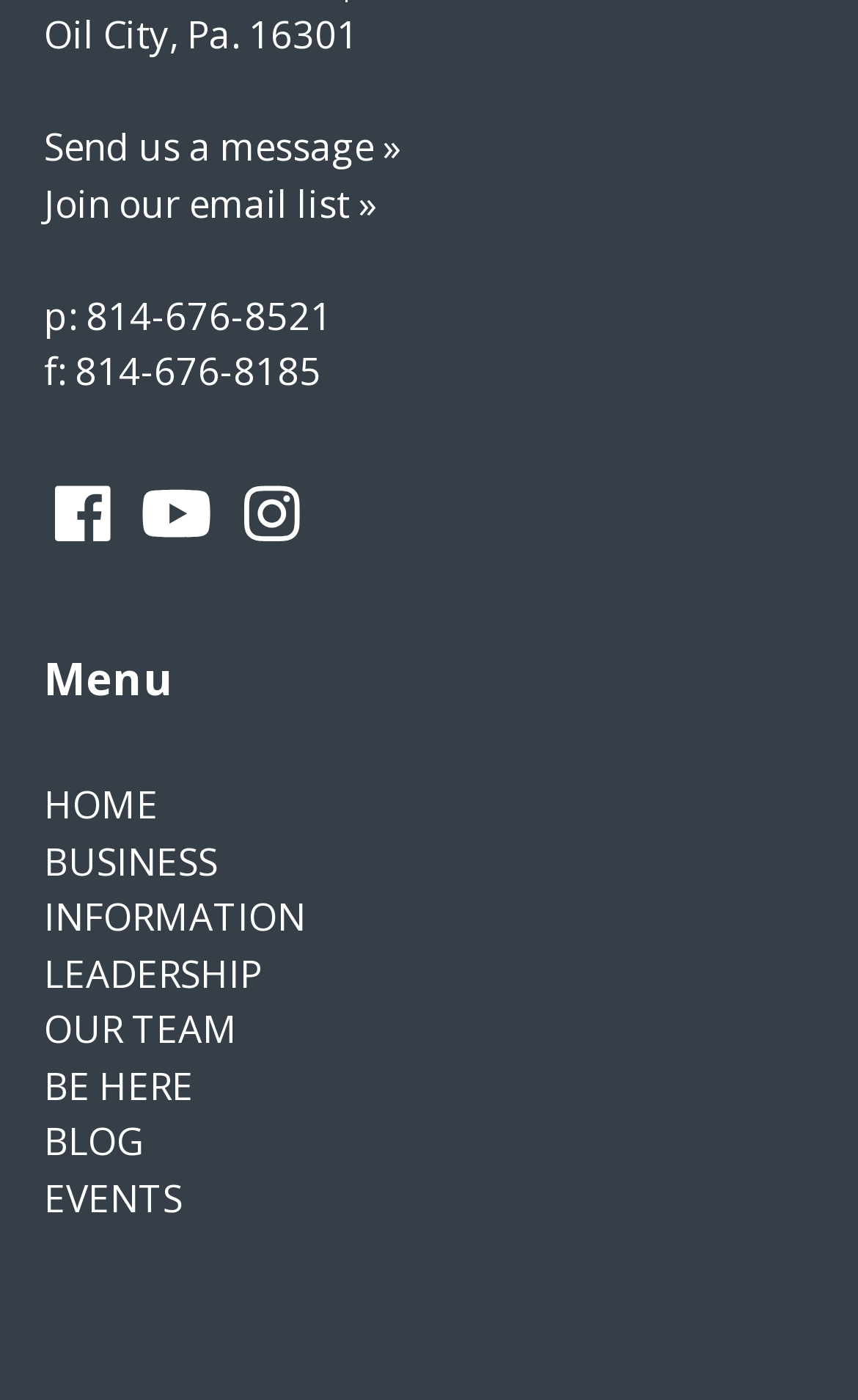Pinpoint the bounding box coordinates of the clickable element to carry out the following instruction: "Send a message."

[0.051, 0.086, 0.467, 0.123]